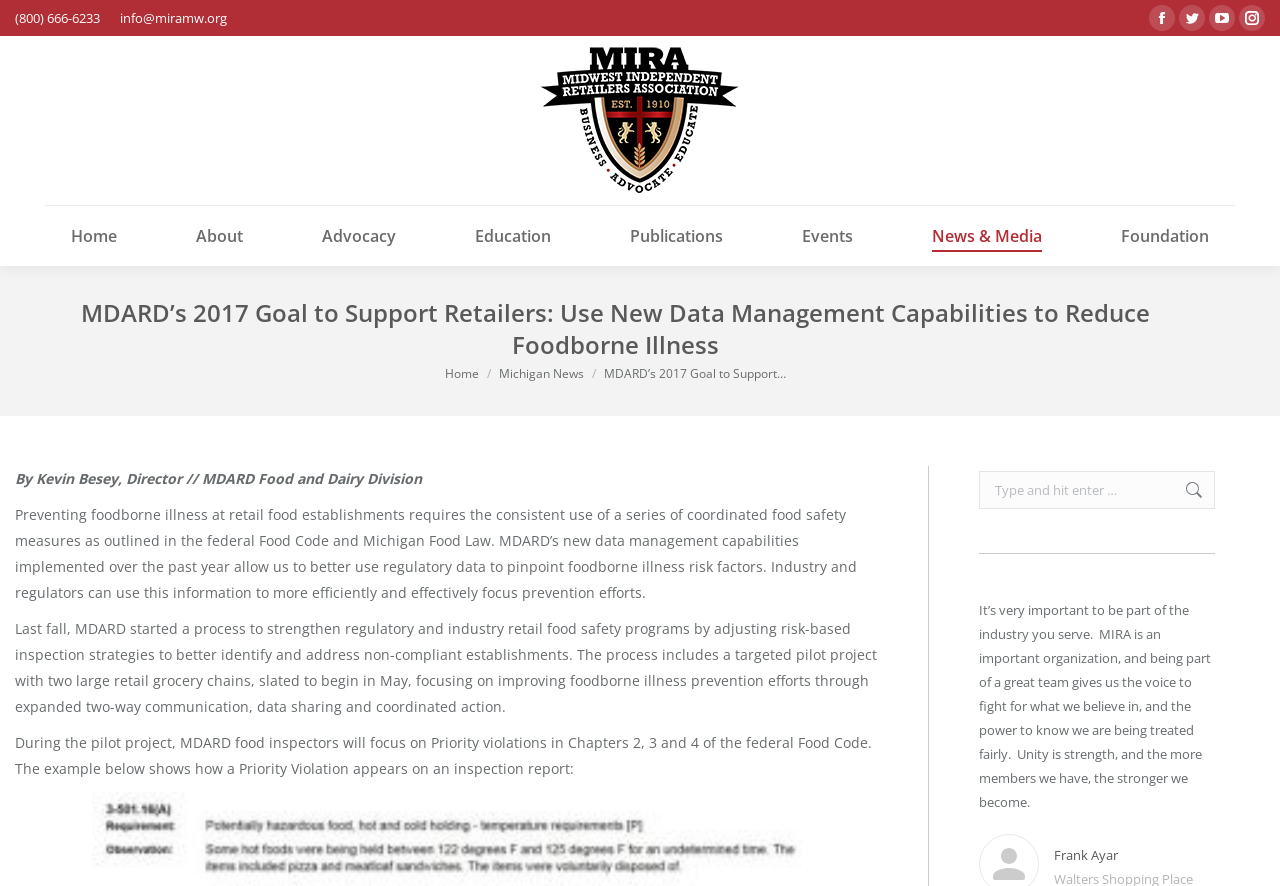What is the name of the person quoted in the second article?
Carefully examine the image and provide a detailed answer to the question.

I found the quote by looking at the second article on the page, where I saw a static text element with a quote from Terry Farida. This suggests that Terry Farida is the person being quoted in the article.